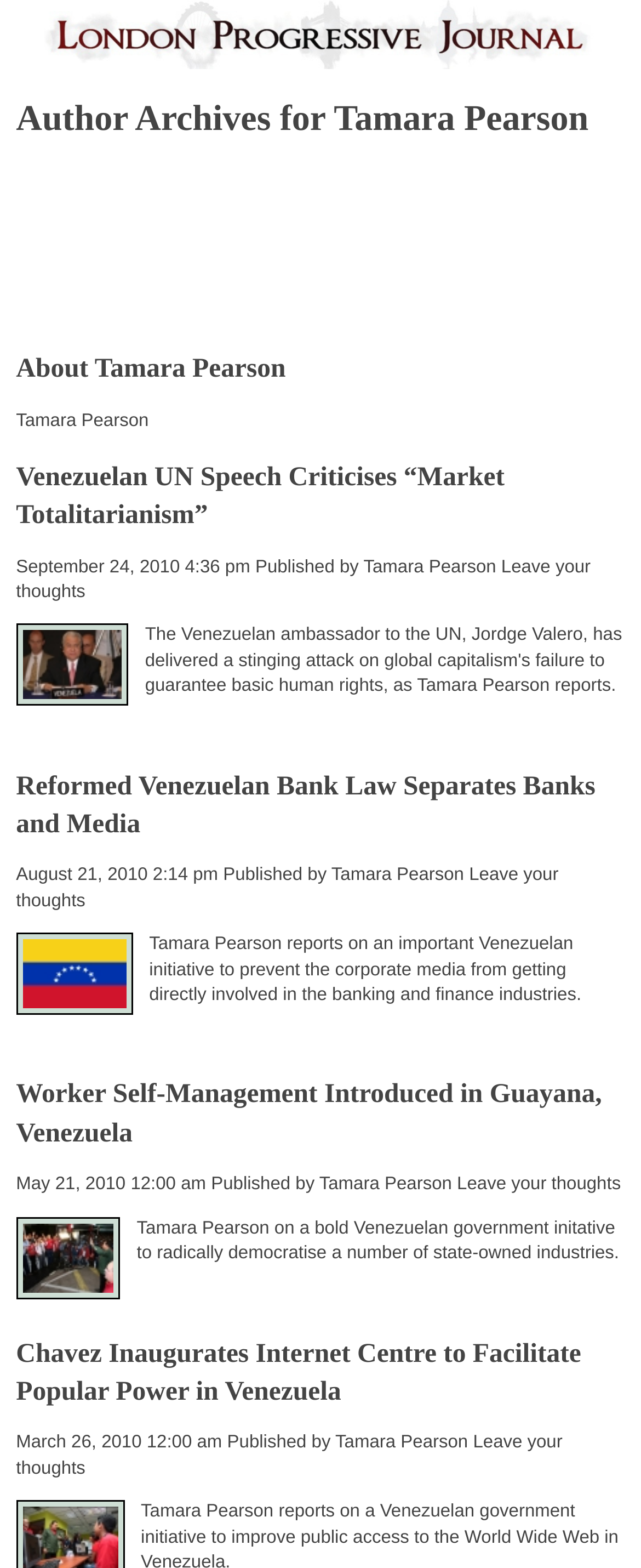Identify the bounding box of the UI element that matches this description: "alt="Logo"".

[0.025, 0.029, 0.975, 0.041]